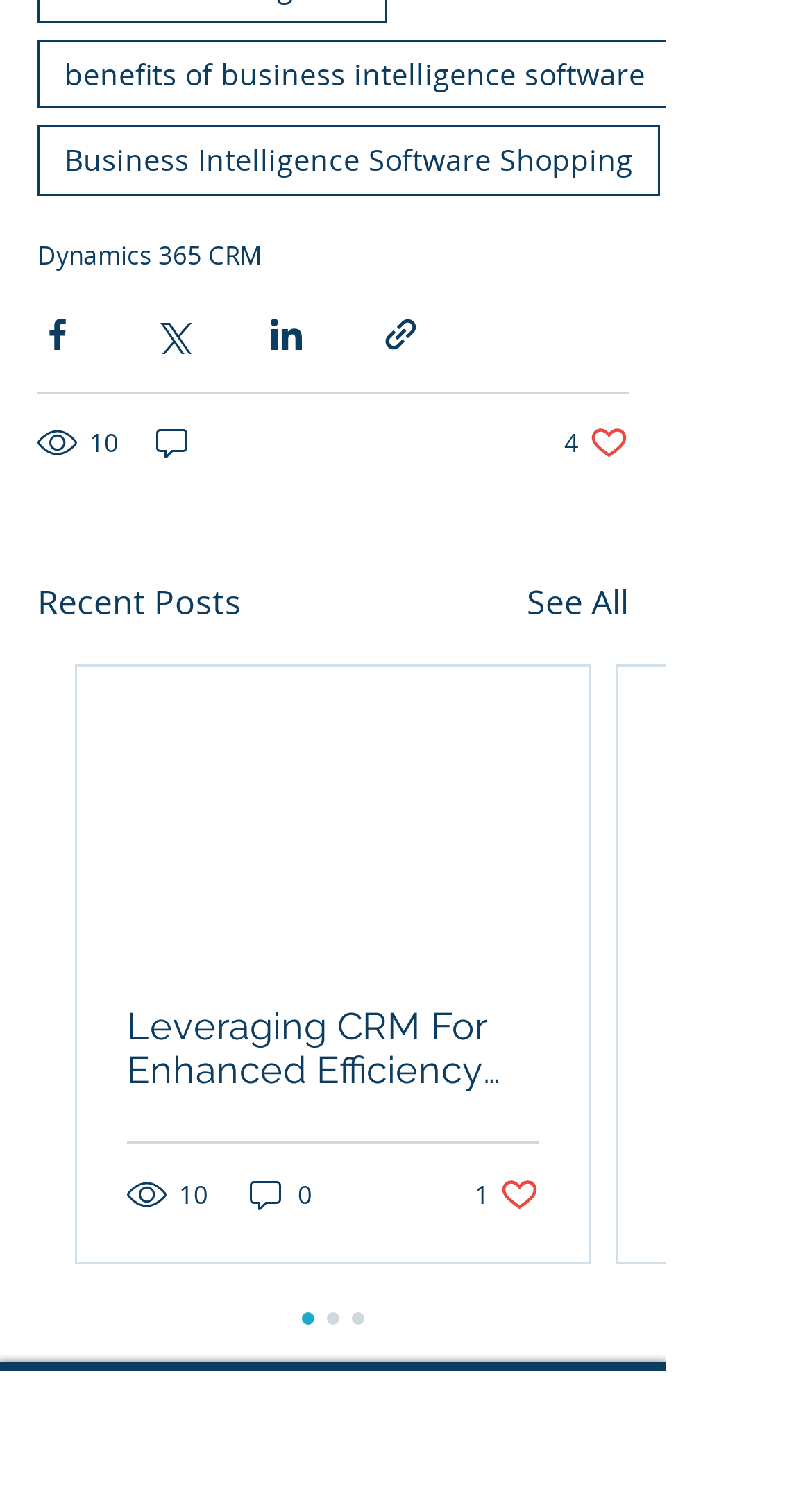How many views does the second post have? Analyze the screenshot and reply with just one word or a short phrase.

9 views